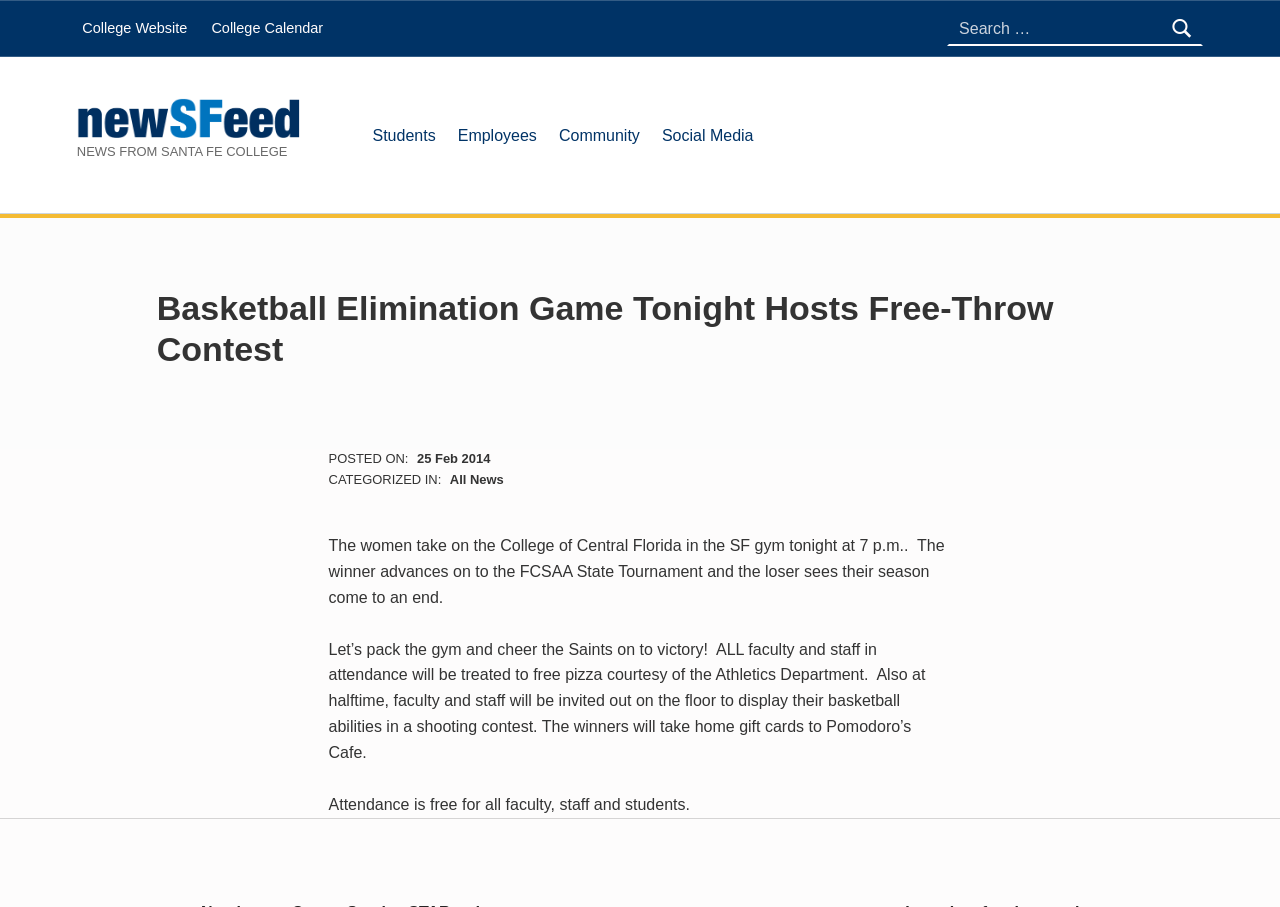Find the bounding box coordinates of the clickable area required to complete the following action: "Go to Cleveland, OH page".

None